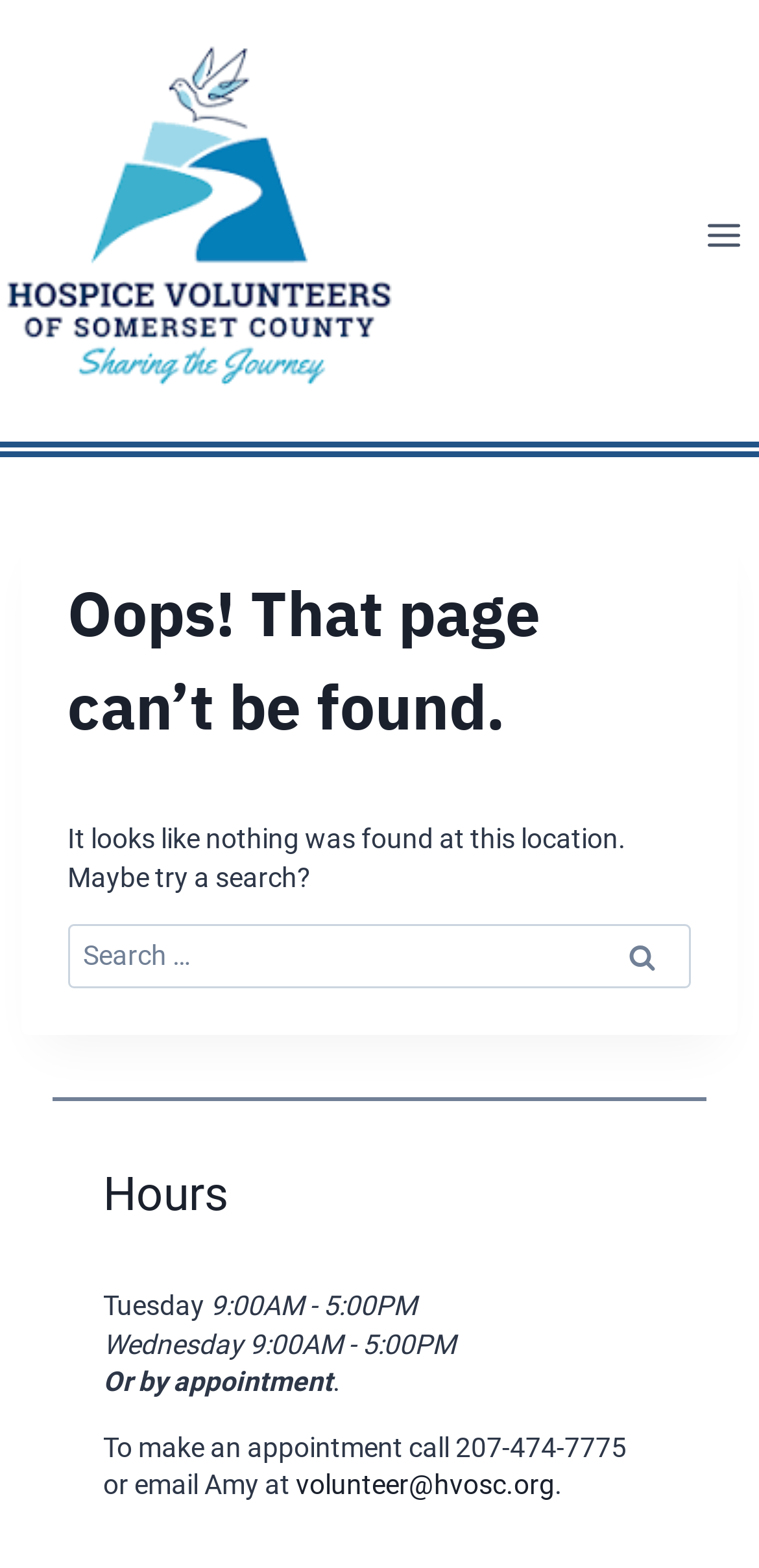Provide a short answer to the following question with just one word or phrase: What are the hours of operation on Tuesday?

9:00AM - 5:00PM